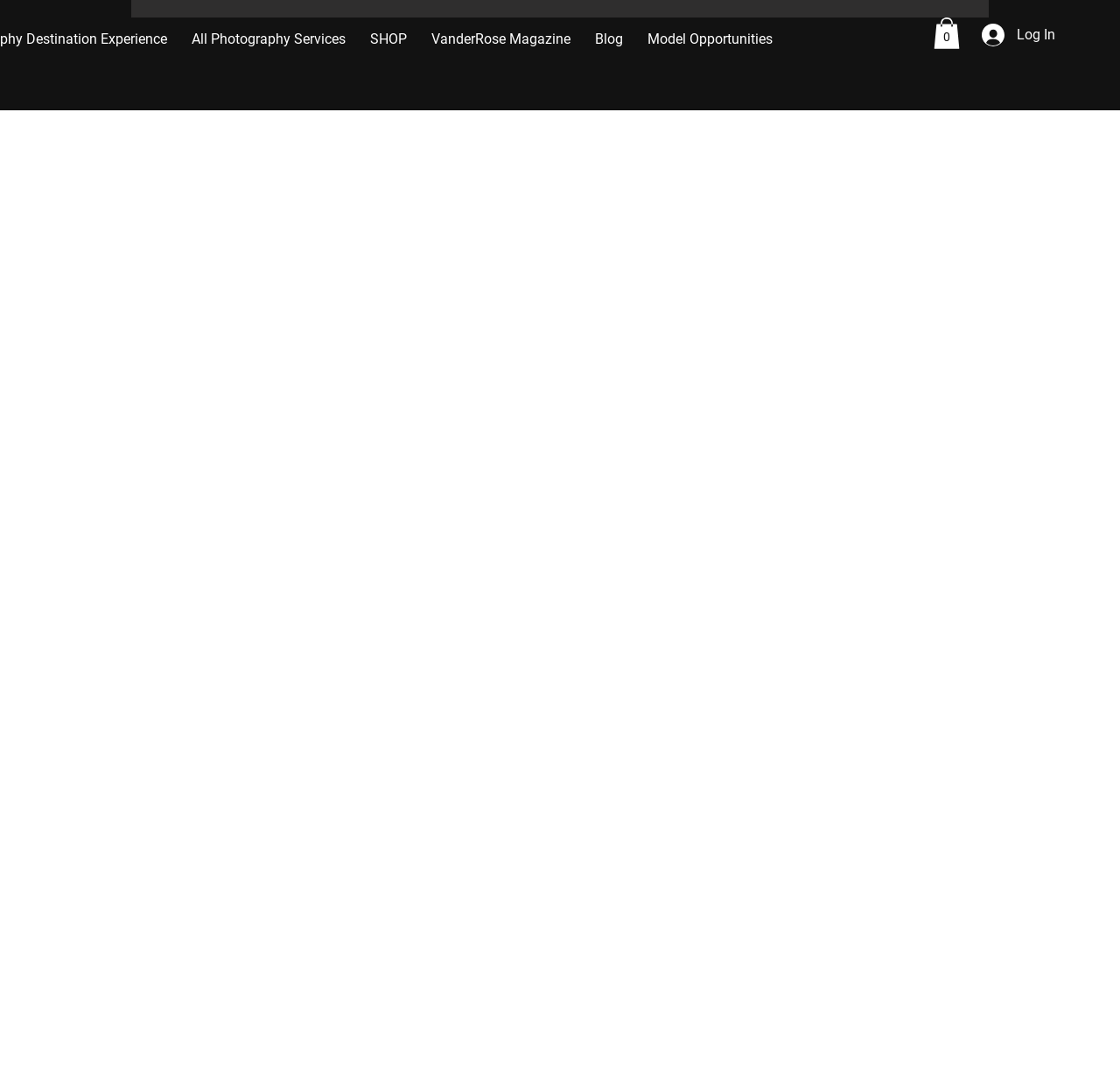What is the purpose of the 'Log In' button?
Use the screenshot to answer the question with a single word or phrase.

To log in to an account